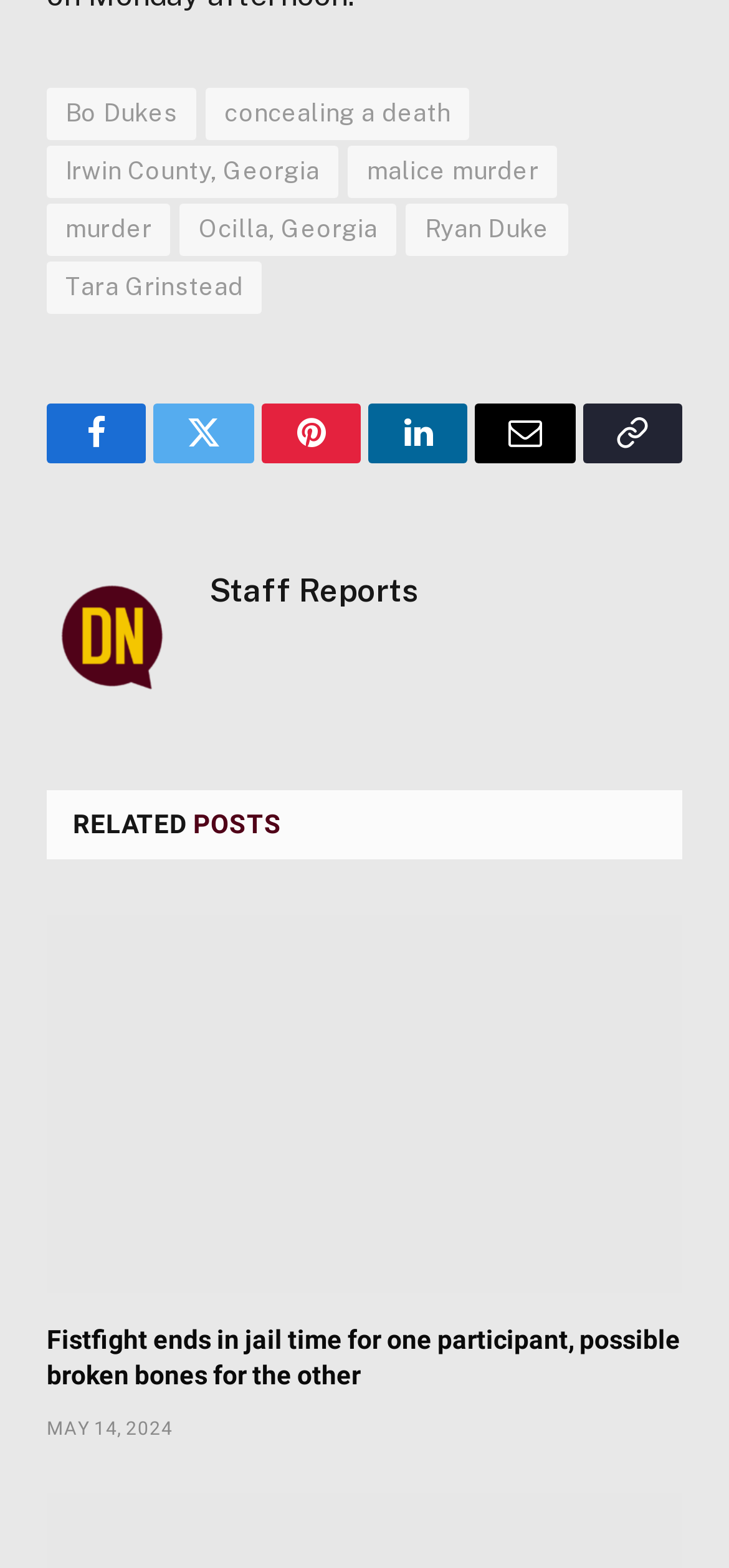Please determine the bounding box coordinates of the element to click on in order to accomplish the following task: "Visit Facebook page". Ensure the coordinates are four float numbers ranging from 0 to 1, i.e., [left, top, right, bottom].

[0.064, 0.257, 0.201, 0.296]